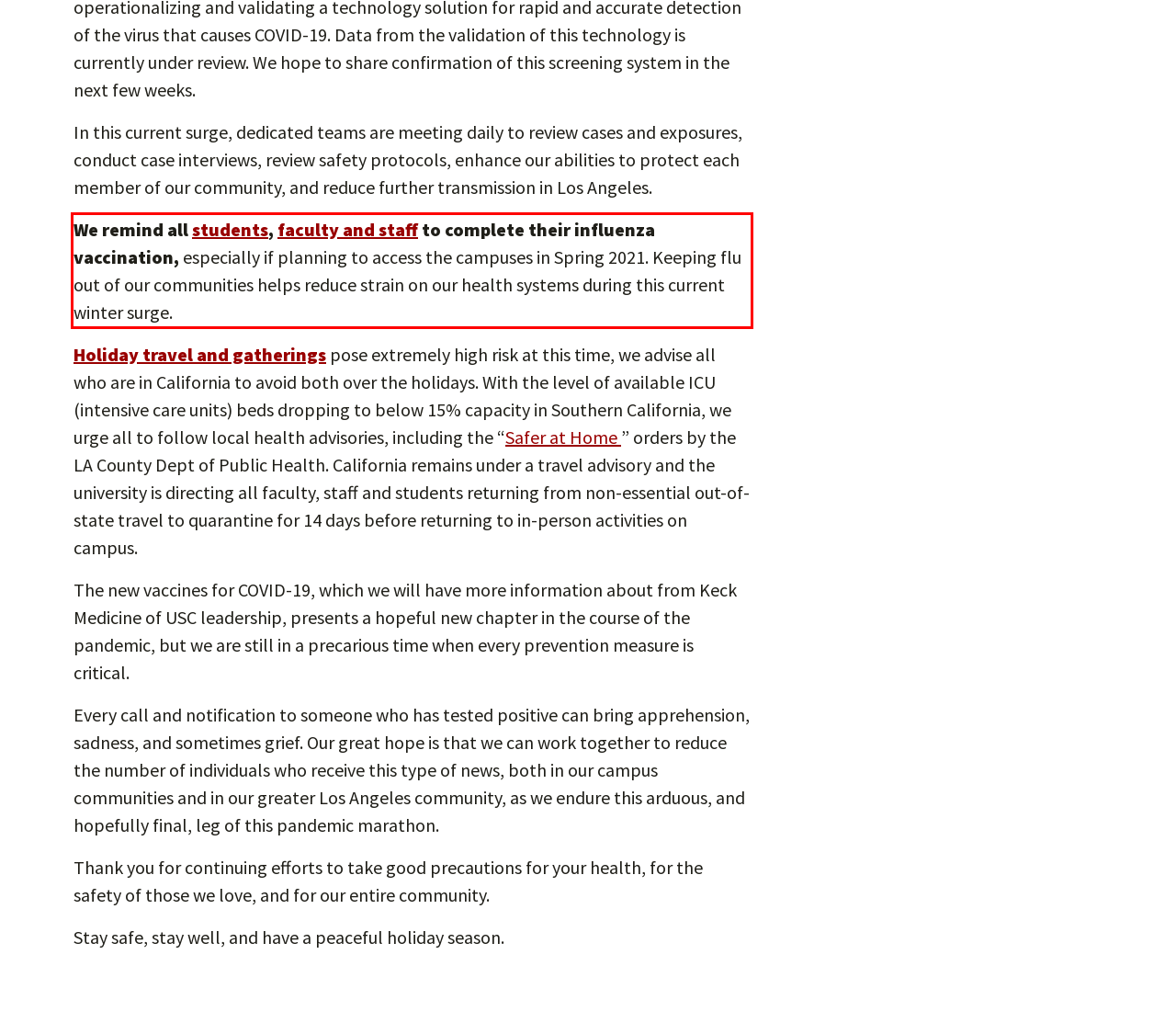Please use OCR to extract the text content from the red bounding box in the provided webpage screenshot.

We remind all students, faculty and staff to complete their influenza vaccination, especially if planning to access the campuses in Spring 2021. Keeping flu out of our communities helps reduce strain on our health systems during this current winter surge.